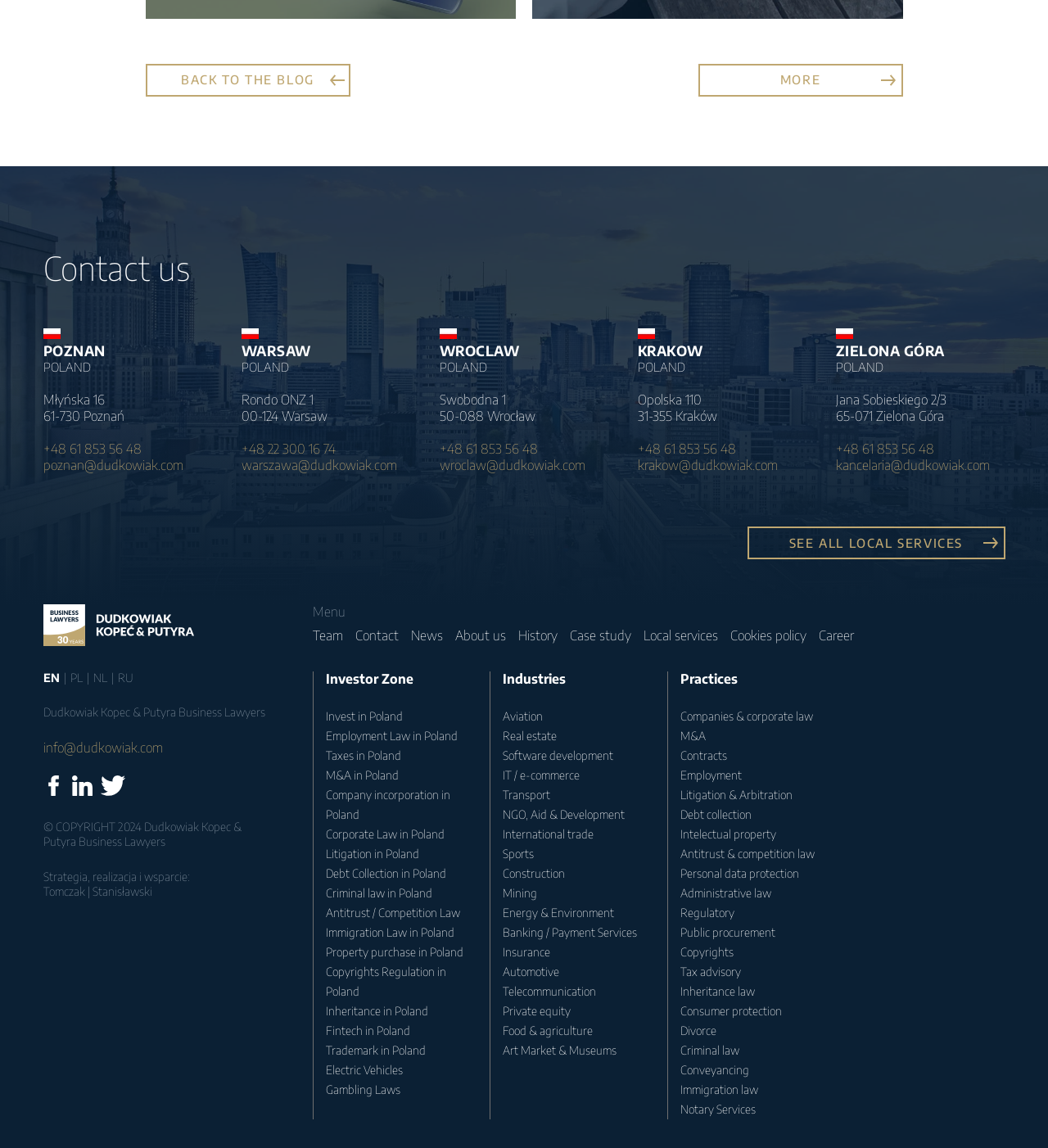Given the element description Criminal law in Poland, predict the bounding box coordinates for the UI element in the webpage screenshot. The format should be (top-left x, top-left y, bottom-right x, bottom-right y), and the values should be between 0 and 1.

[0.311, 0.772, 0.412, 0.784]